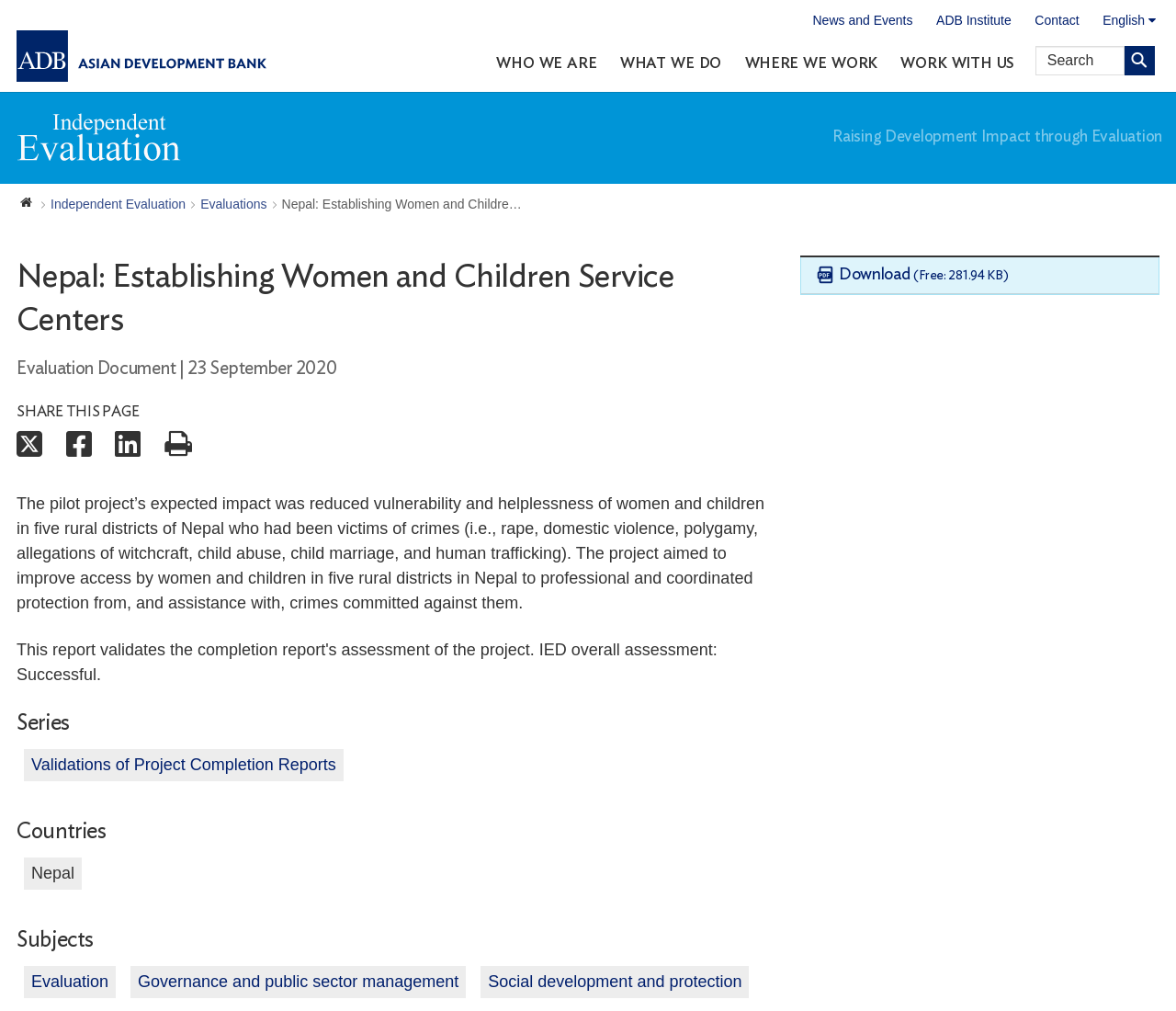Locate the bounding box coordinates of the region to be clicked to comply with the following instruction: "Search for something". The coordinates must be four float numbers between 0 and 1, in the form [left, top, right, bottom].

[0.88, 0.045, 0.956, 0.075]